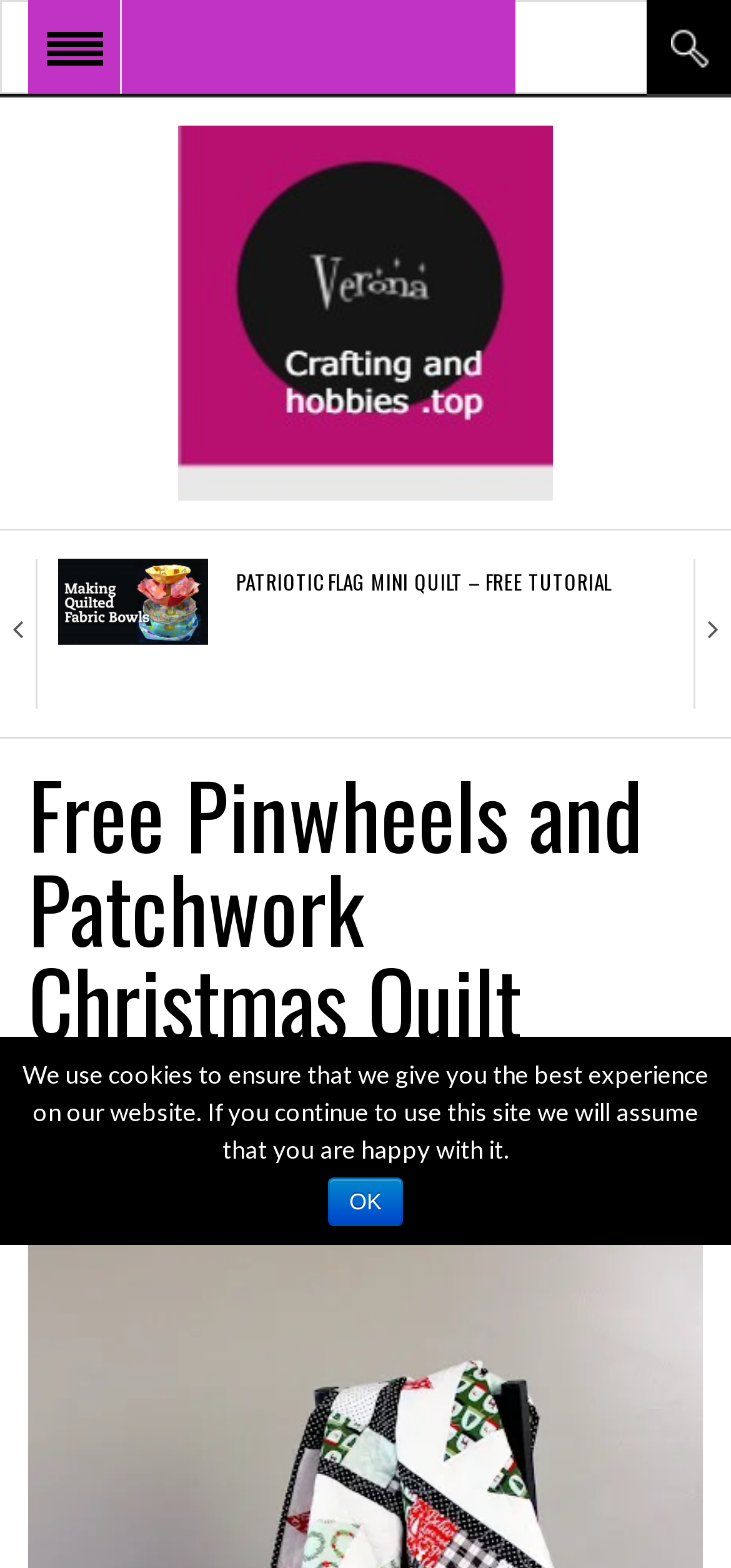What is the purpose of the button at the top left?
Analyze the image and deliver a detailed answer to the question.

The button at the top left has the text 'OPEN MENU', which implies that its purpose is to open the menu when clicked.